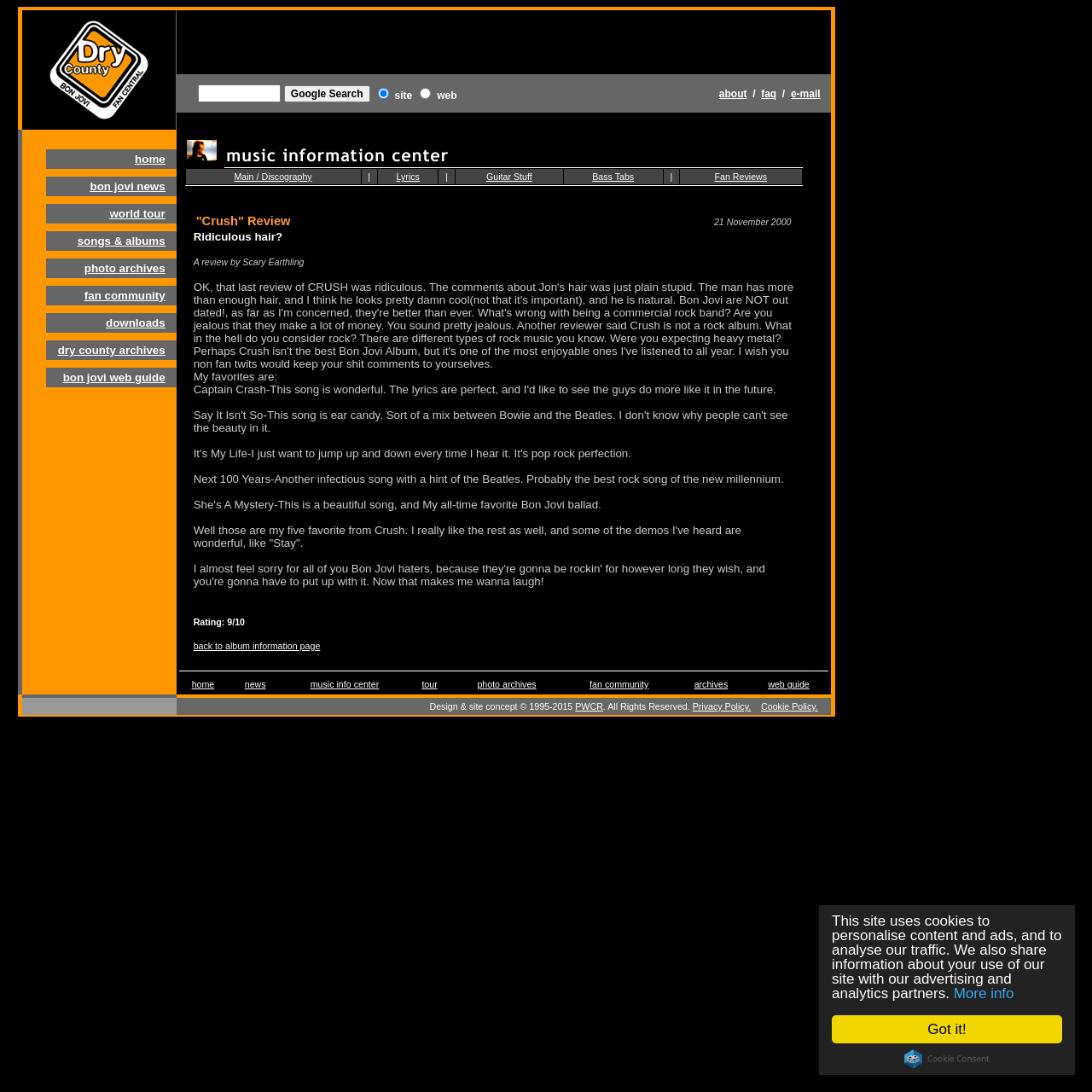Identify the bounding box coordinates of the clickable section necessary to follow the following instruction: "Click on BON JOVI FAN CENTRAL". The coordinates should be presented as four float numbers from 0 to 1, i.e., [left, top, right, bottom].

[0.036, 0.108, 0.145, 0.121]